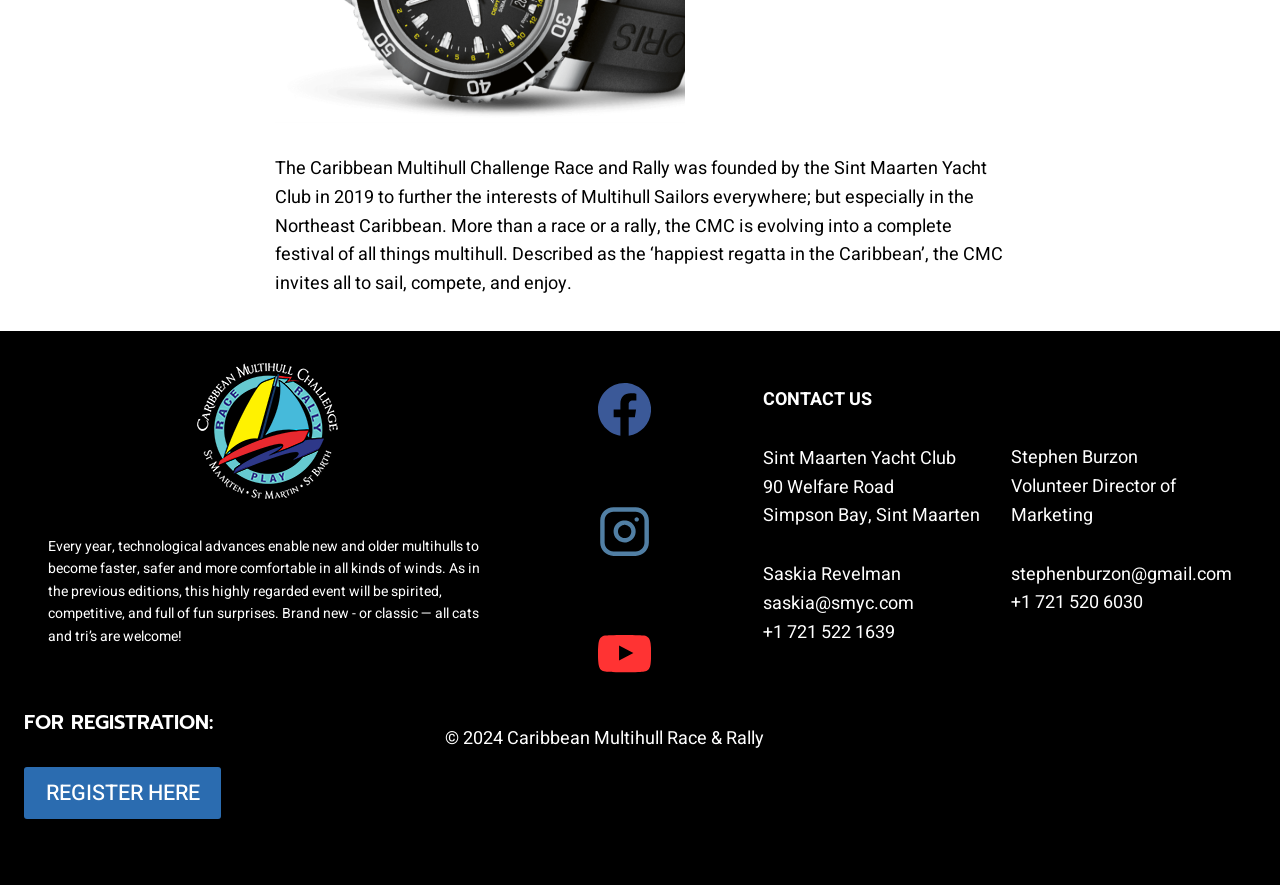How many social media links are available?
Answer the question with a thorough and detailed explanation.

There are three social media links available, which are Facebook, Instagram, and YouTube, each with an accompanying image.